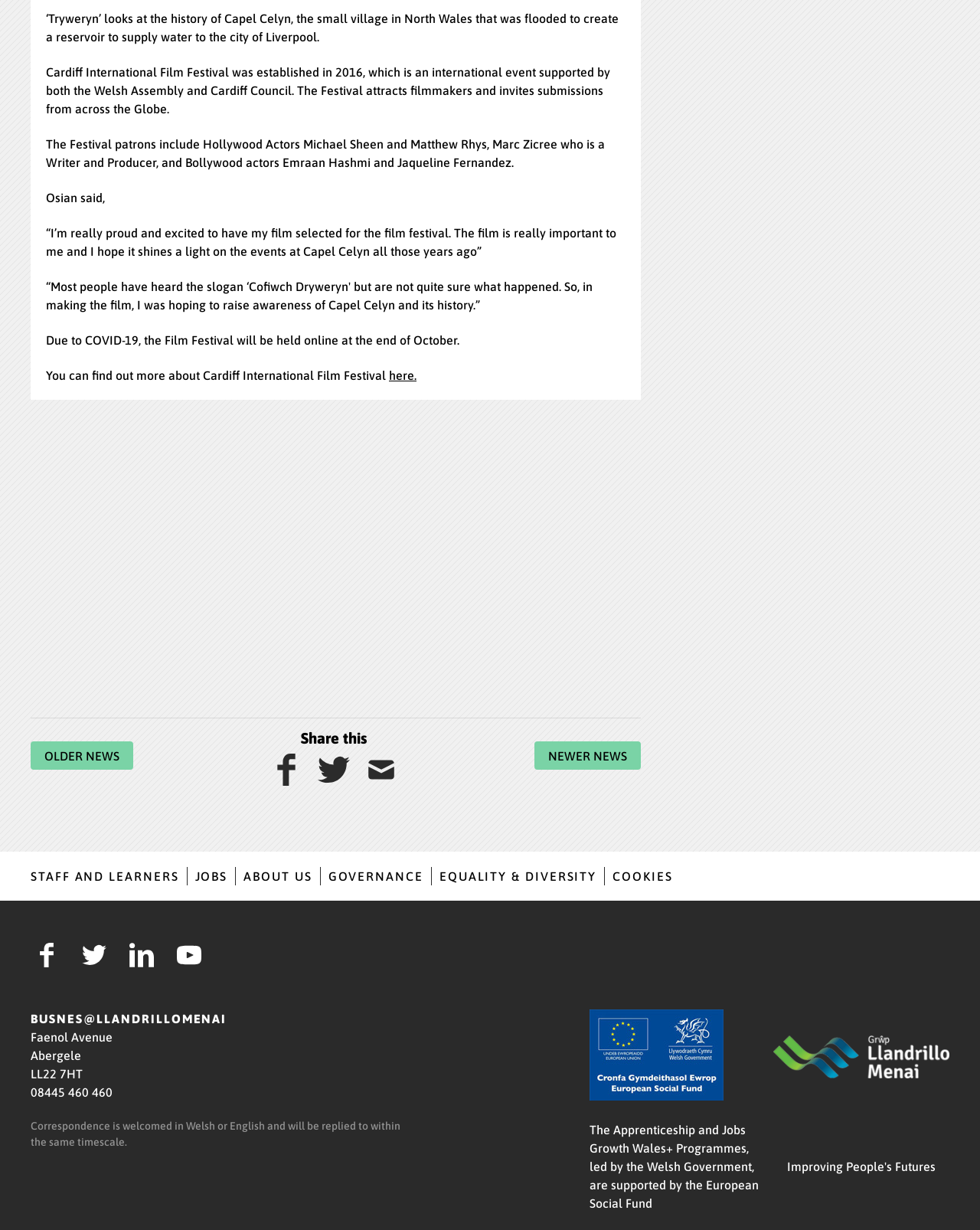What is the name of the film festival mentioned?
Answer the question based on the image using a single word or a brief phrase.

Cardiff International Film Festival